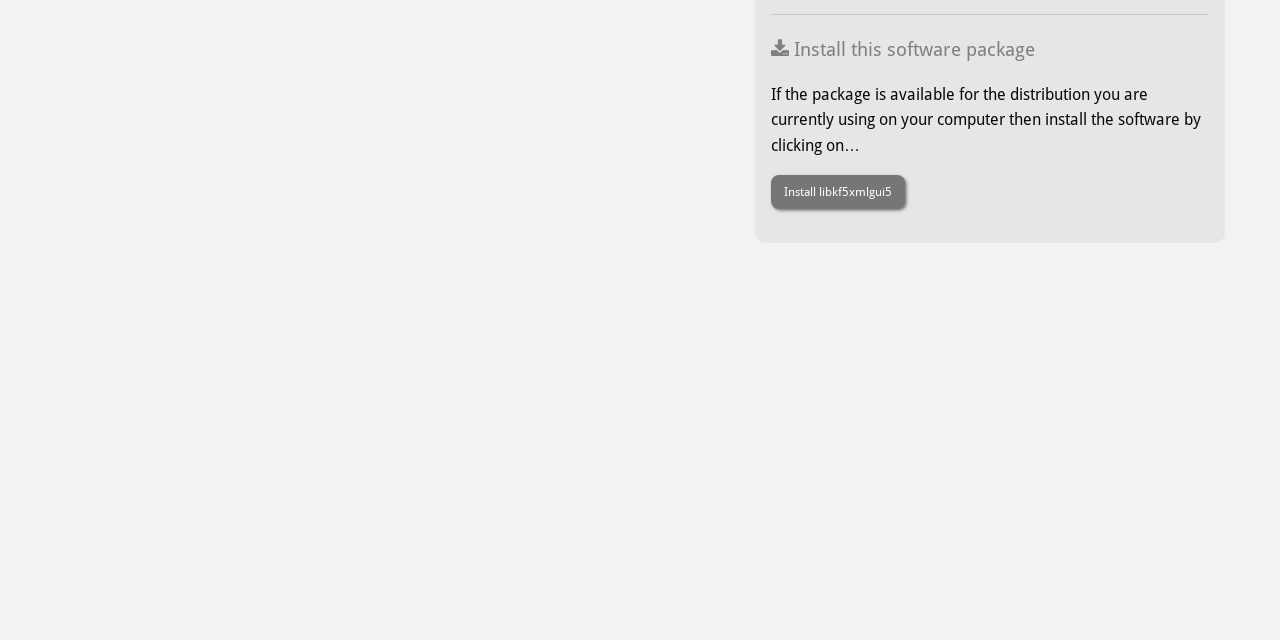Determine the bounding box coordinates of the UI element that matches the following description: "Install libkf5xmlgui5". The coordinates should be four float numbers between 0 and 1 in the format [left, top, right, bottom].

[0.602, 0.273, 0.707, 0.326]